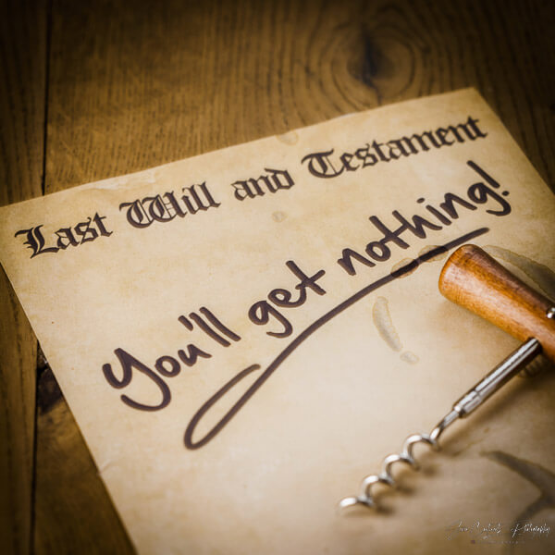Write a descriptive caption for the image, covering all notable aspects.

The image depicts a document titled "Last Will and Testament," prominently featuring the phrase "You'll get nothing!" in a bold, flowing script. This thought-provoking statement suggests themes of disinheritance and family conflicts regarding wealth and estate. Positioned beside the document is a corkscrew with a wooden handle, adding a subtle touch that might imply a connection to celebrations or gatherings, contrasting with the serious nature of the will. The document is set against a textured wooden backdrop, enhancing its aged appearance and highlighting the gravity of the subject matter. This visual representation likely accompanies an article discussing the complexities of disinheriting family members, emphasizing the emotional and legal implications involved.